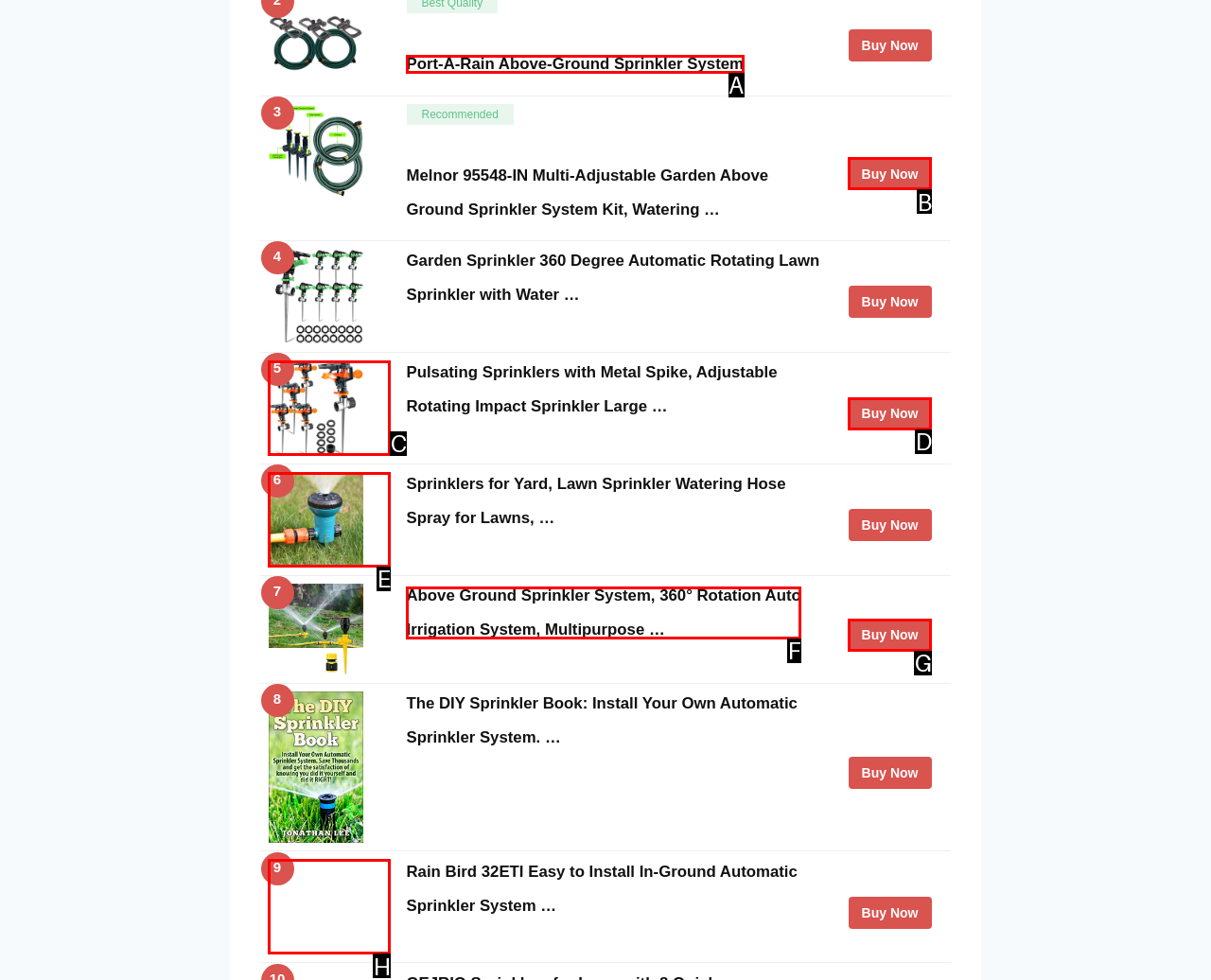Determine the HTML element that best matches this description: Port-A-Rain Above-Ground Sprinkler System from the given choices. Respond with the corresponding letter.

A